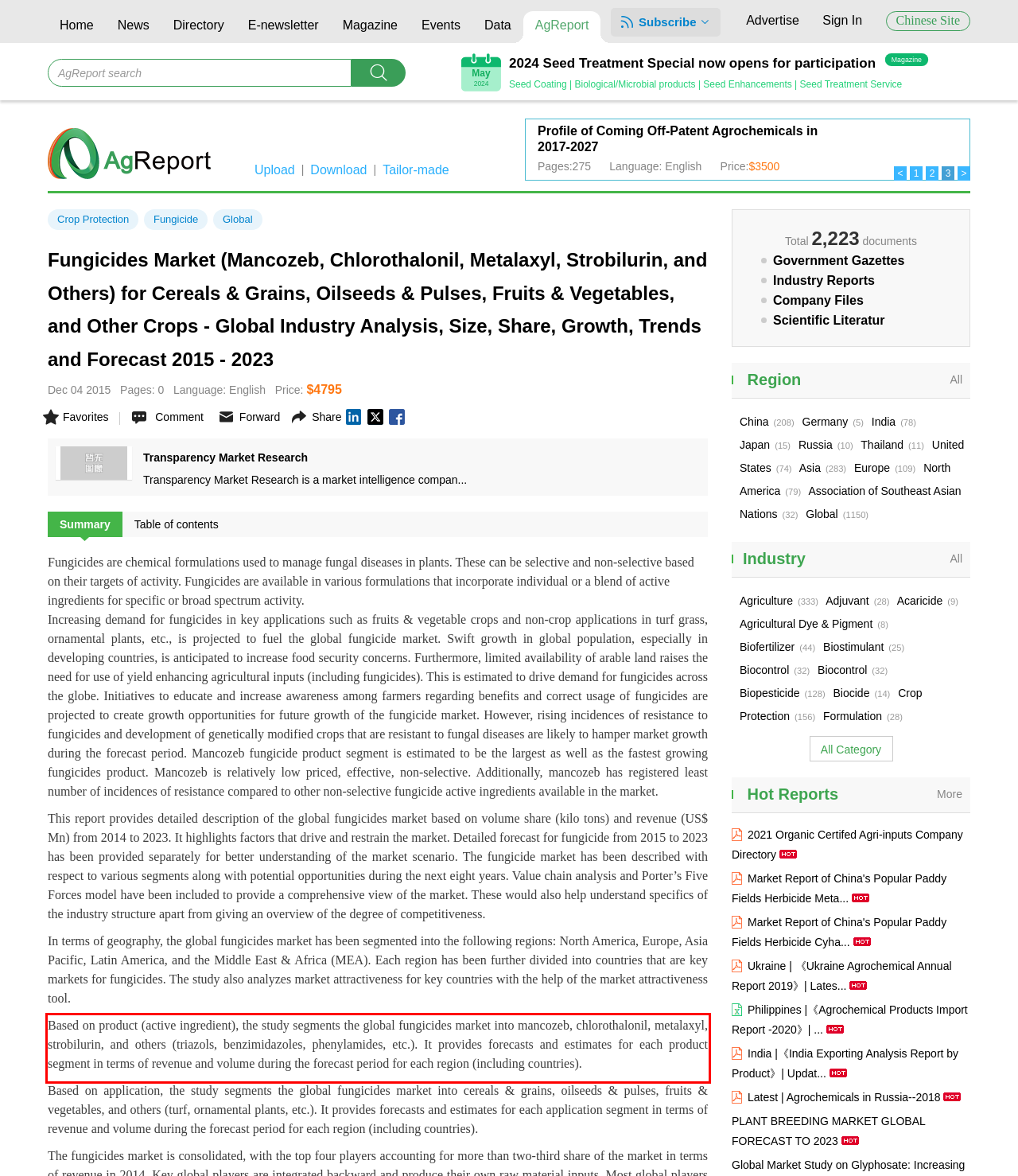From the provided screenshot, extract the text content that is enclosed within the red bounding box.

Based on product (active ingredient), the study segments the global fungicides market into mancozeb, chlorothalonil, metalaxyl, strobilurin, and others (triazols, benzimidazoles, phenylamides, etc.). It provides forecasts and estimates for each product segment in terms of revenue and volume during the forecast period for each region (including countries).